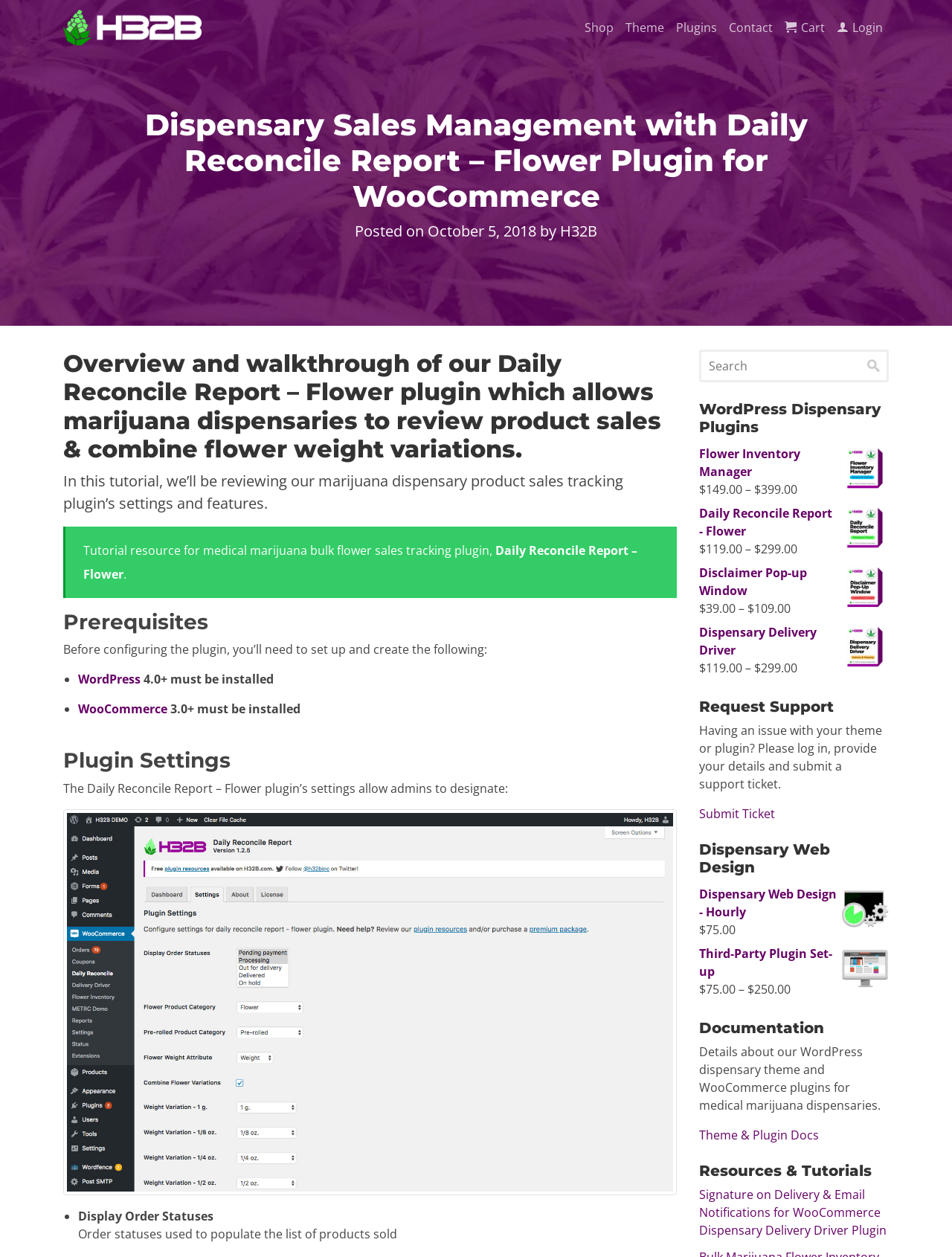Locate the bounding box coordinates of the clickable region necessary to complete the following instruction: "Search for something". Provide the coordinates in the format of four float numbers between 0 and 1, i.e., [left, top, right, bottom].

[0.734, 0.278, 0.934, 0.304]